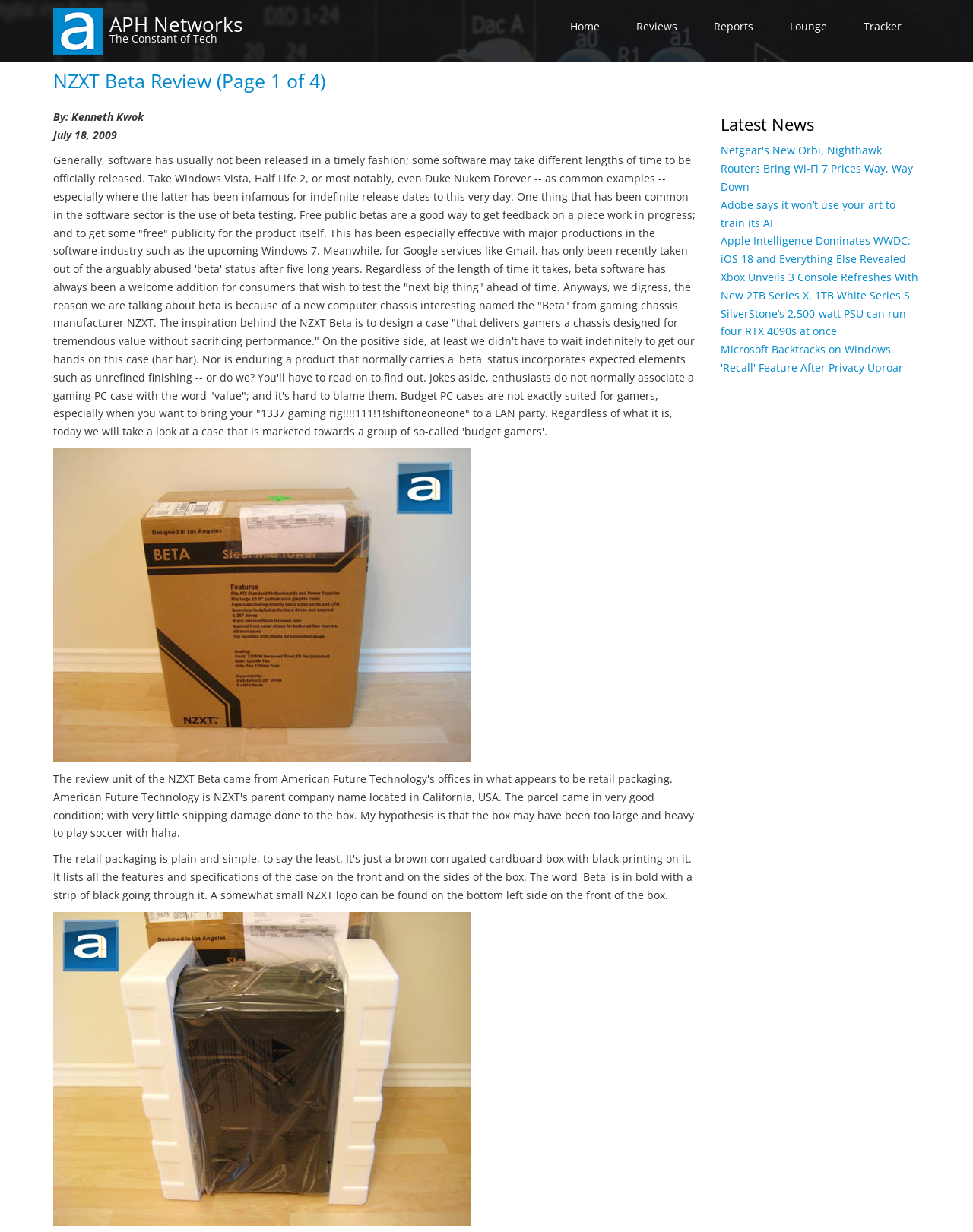Identify the bounding box for the element characterized by the following description: "Trending News".

None